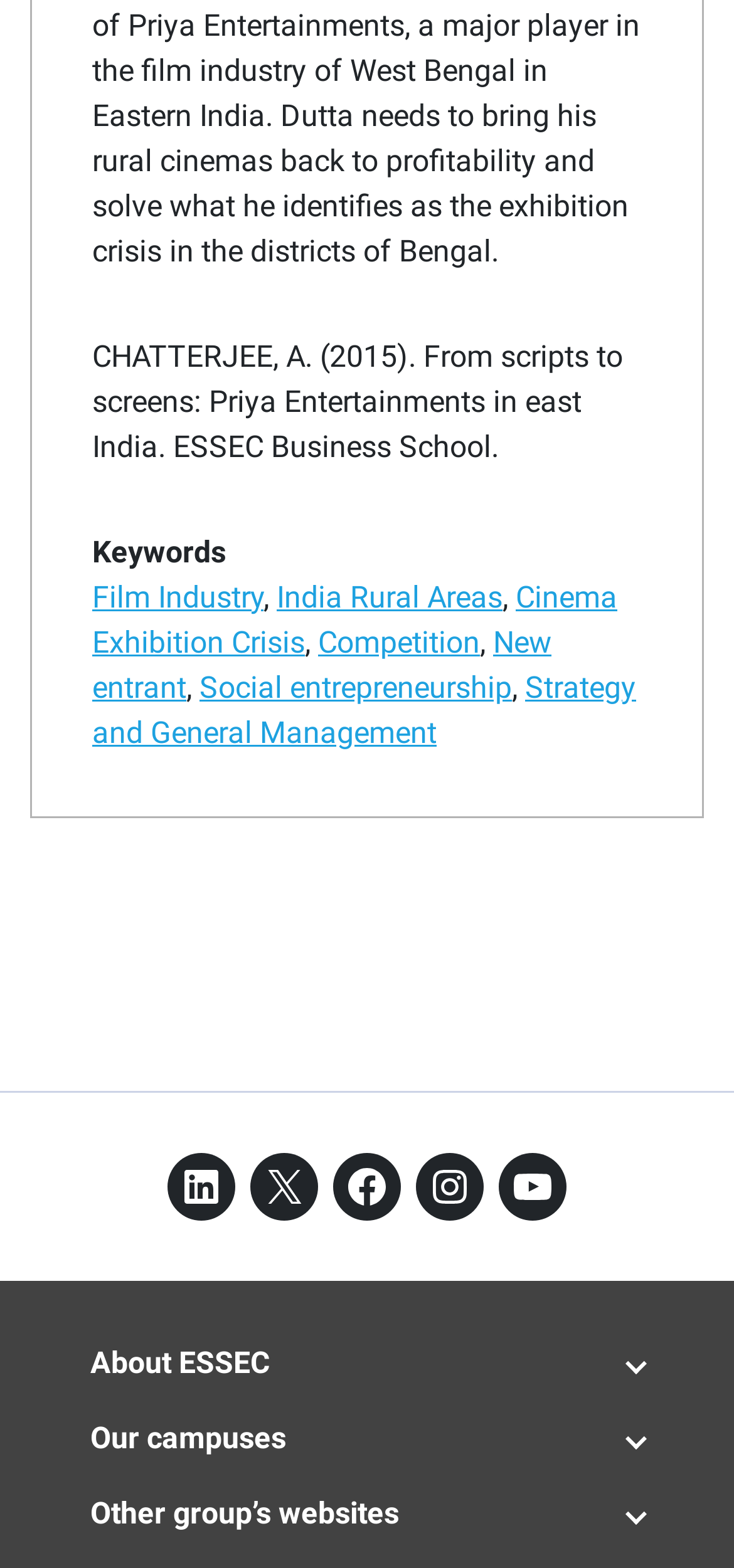What is the author of the article?
From the screenshot, supply a one-word or short-phrase answer.

CHATTERJEE, A.